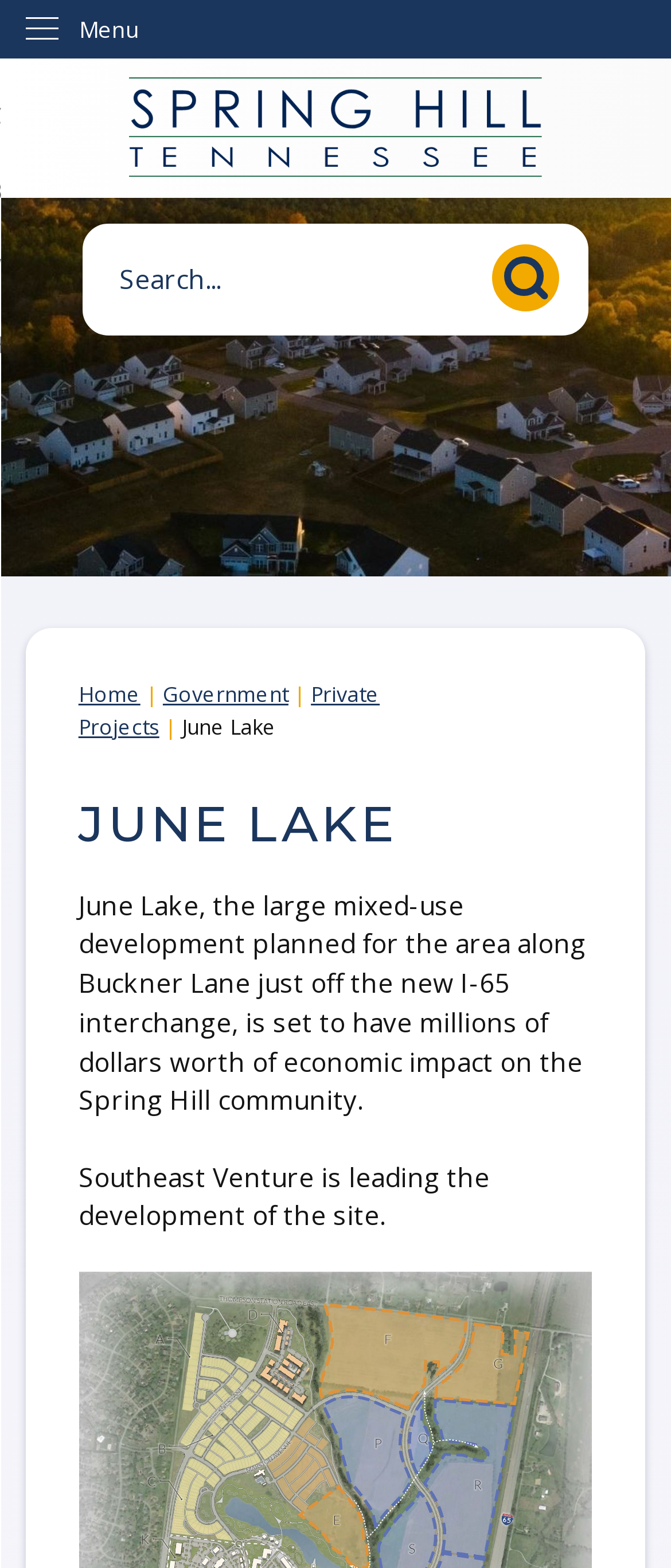Give a short answer to this question using one word or a phrase:
What is the name of the development project?

June Lake